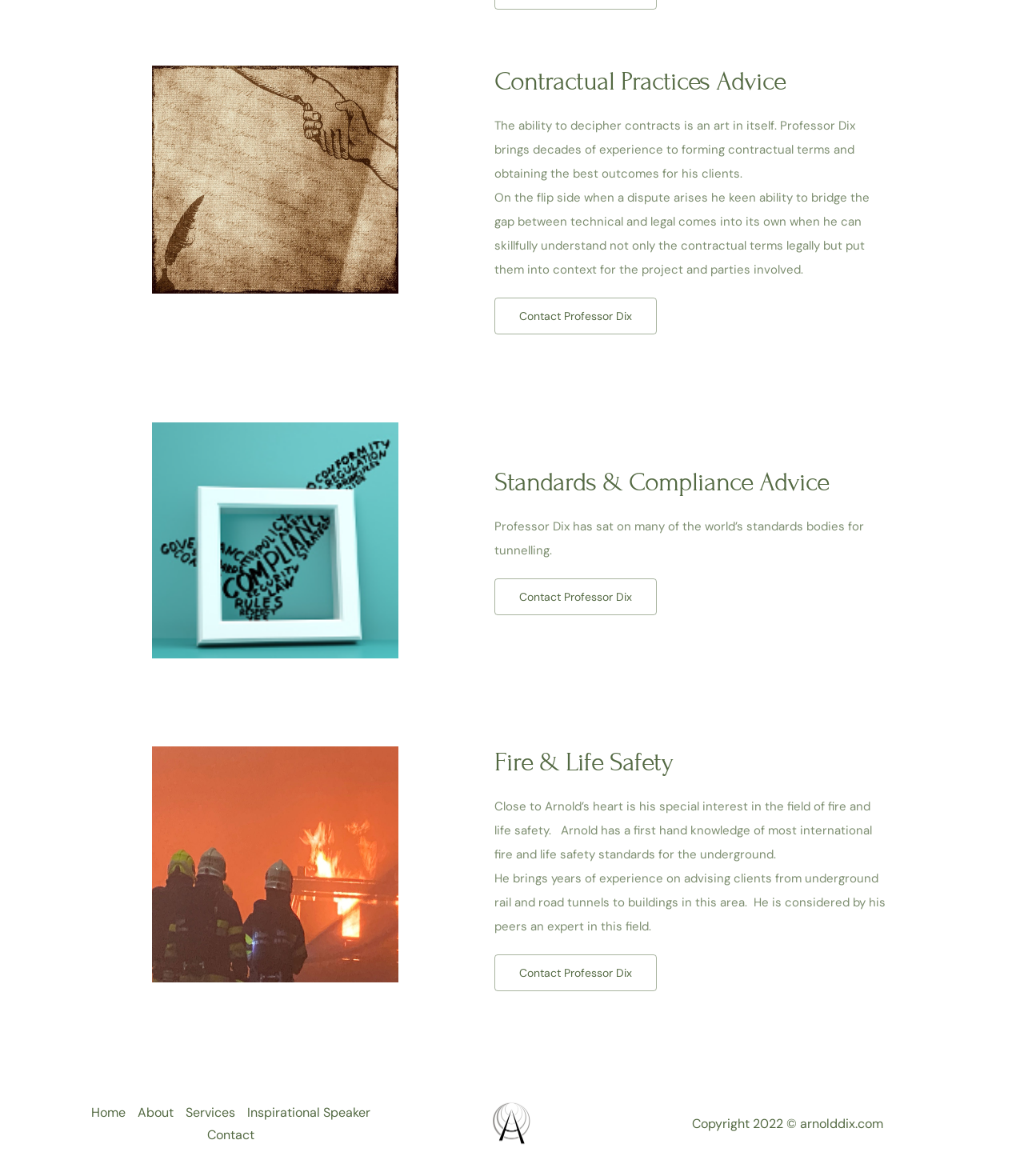What is the copyright year mentioned at the bottom of the webpage?
Use the information from the image to give a detailed answer to the question.

The webpage has a copyright notice at the bottom, which mentions the year 2022 and the website URL arnolddix.com.